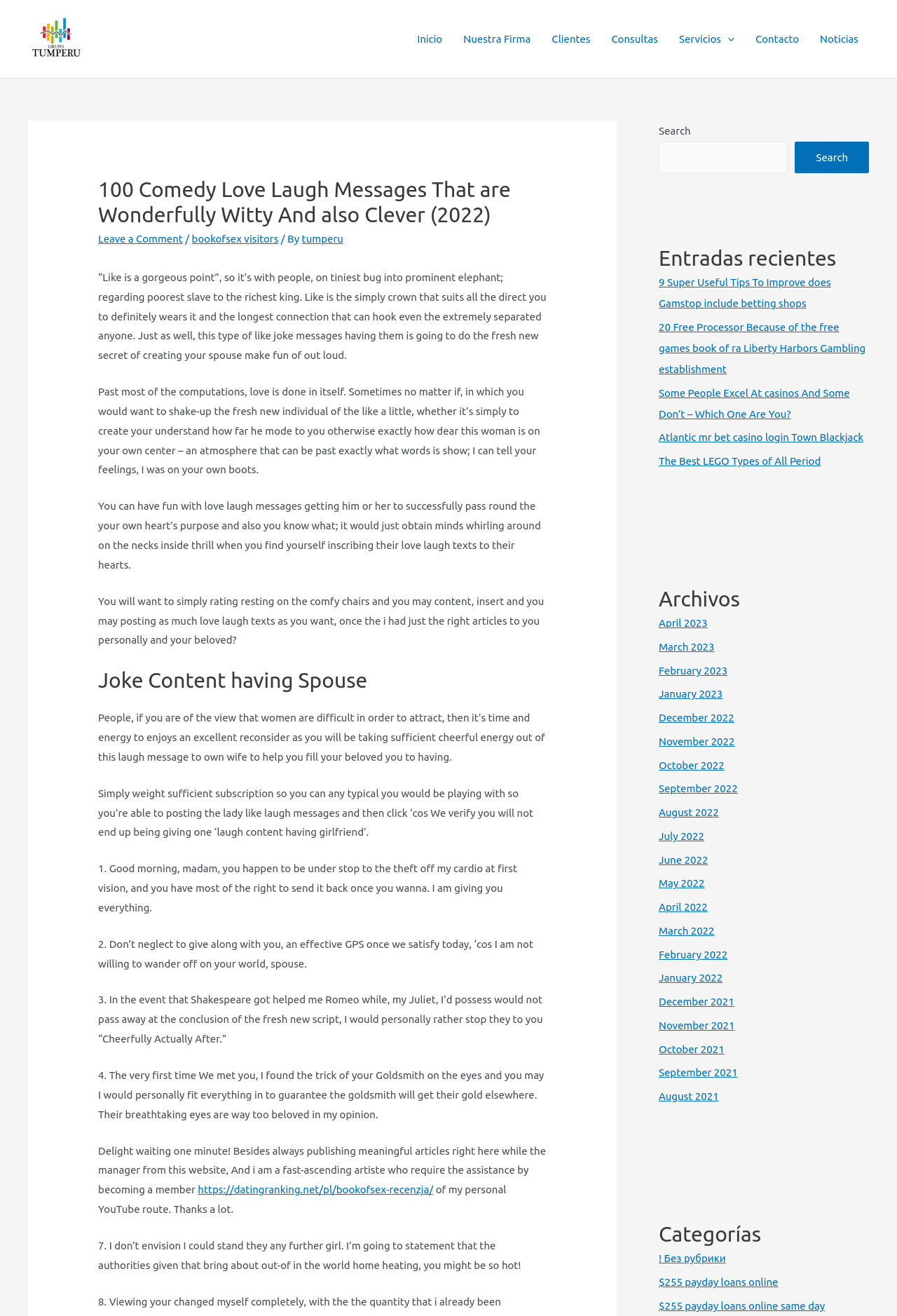Identify the bounding box coordinates for the element you need to click to achieve the following task: "Click on the 'bookofsex visitors' link". The coordinates must be four float values ranging from 0 to 1, formatted as [left, top, right, bottom].

[0.214, 0.177, 0.31, 0.186]